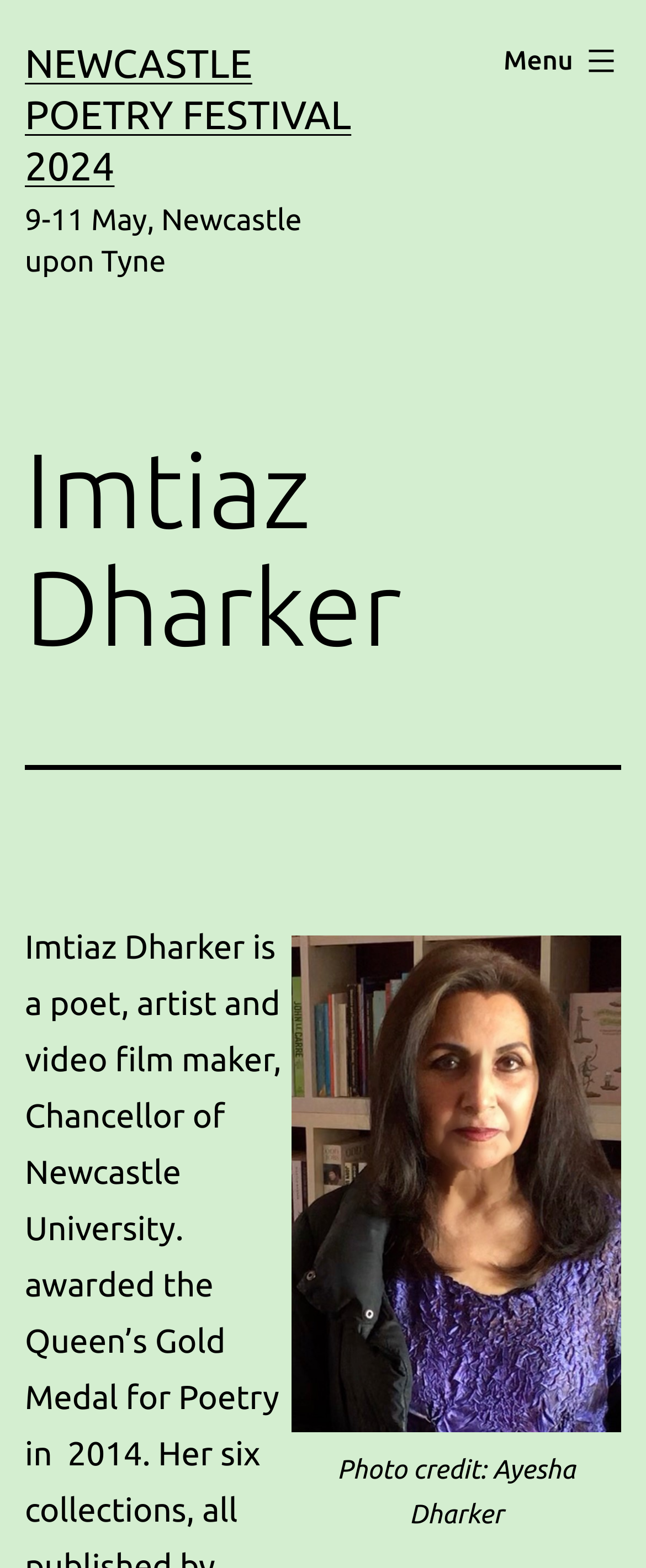Examine the image carefully and respond to the question with a detailed answer: 
Is the menu expanded?

The menu button has an attribute 'expanded: False', which indicates that the menu is not currently expanded. This button is located at the top right corner of the page and allows users to access the menu.